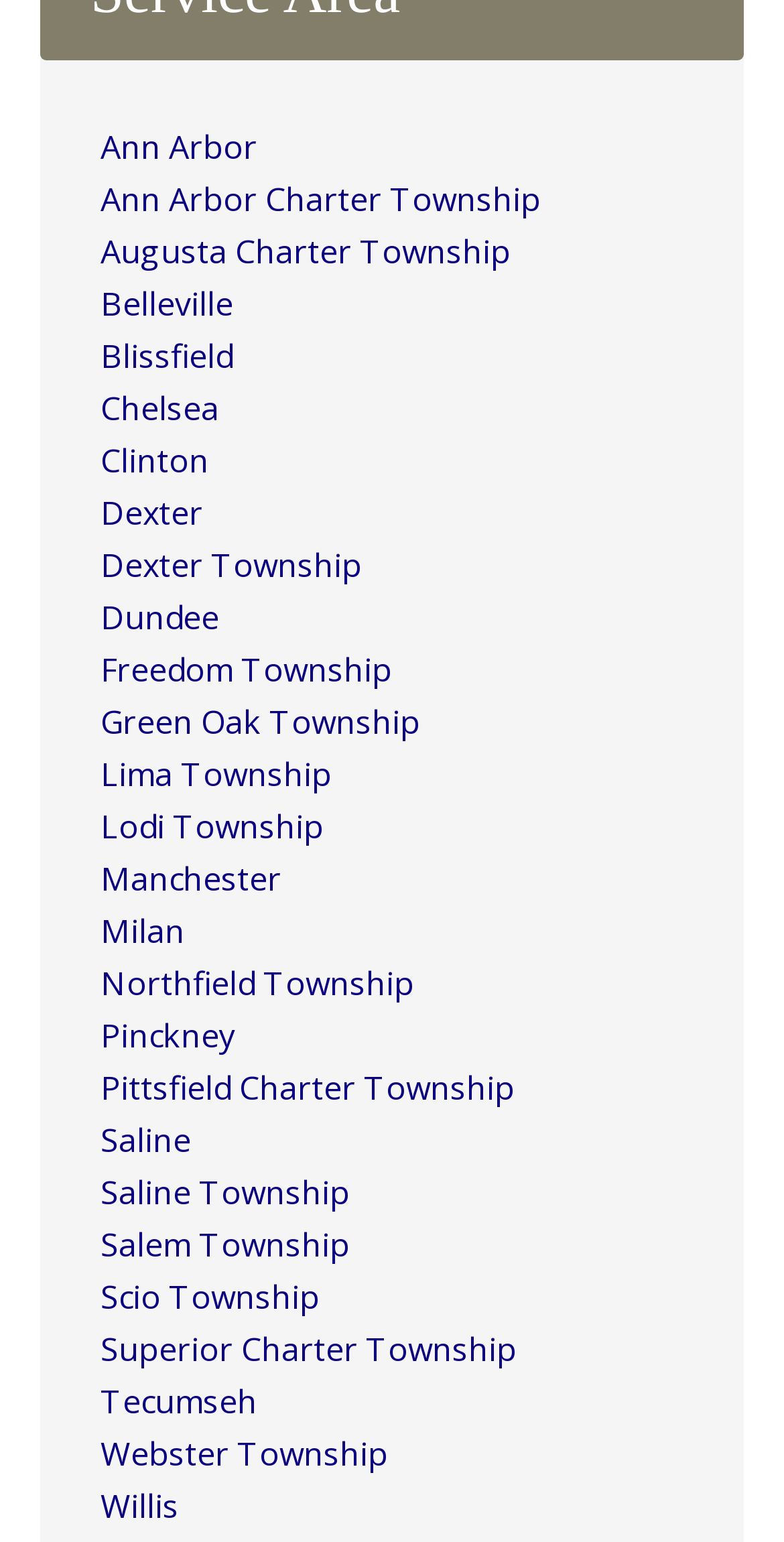Please specify the coordinates of the bounding box for the element that should be clicked to carry out this instruction: "Click on the 'HOME' link". The coordinates must be four float numbers between 0 and 1, formatted as [left, top, right, bottom].

None